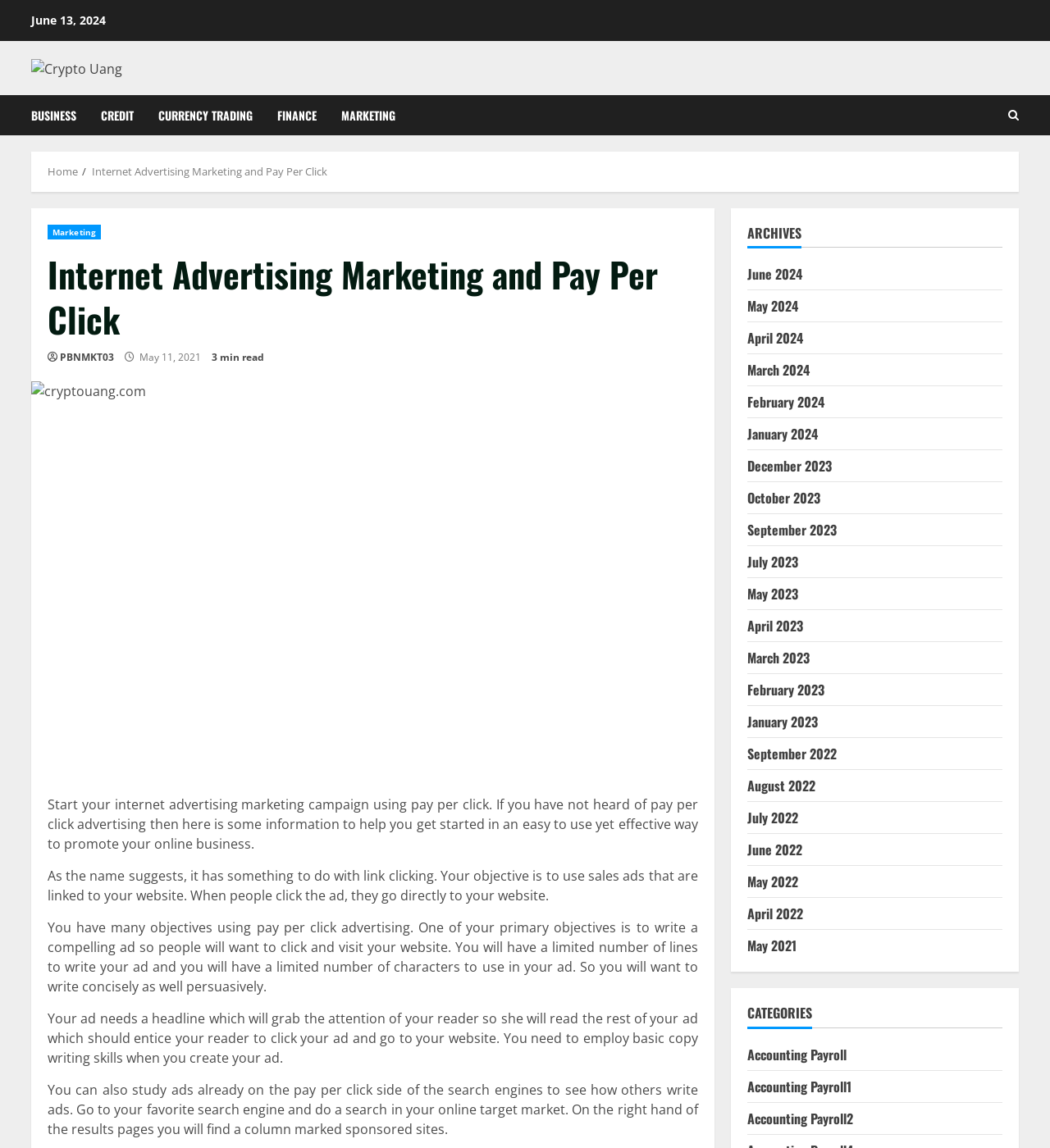Offer a meticulous caption that includes all visible features of the webpage.

This webpage is about internet advertising marketing and pay per click. At the top left, there is a date "June 13, 2024" and a link to "Crypto Uang" with an accompanying image. Below this, there are five links to different categories: "BUSINESS", "CREDIT", "CURRENCY TRADING", "FINANCE", and "MARKETING". 

On the top right, there is a search icon represented by "\uf002". Below this, there is a navigation section with breadcrumbs, including links to "Home" and "Internet Advertising Marketing and Pay Per Click". 

The main content of the webpage is divided into two sections. The left section has a heading "Internet Advertising Marketing and Pay Per Click" and contains several paragraphs of text explaining pay per click advertising, including its objectives, how to write a compelling ad, and how to study existing ads. 

The right section has two headings: "ARCHIVES" and "CATEGORIES". Under "ARCHIVES", there are links to different months and years, from June 2024 to May 2021. Under "CATEGORIES", there are links to different categories, including "Accounting Payroll" and its variations. 

There is also an image at the top of the main content section, which appears to be a logo for "cryptouang.com".